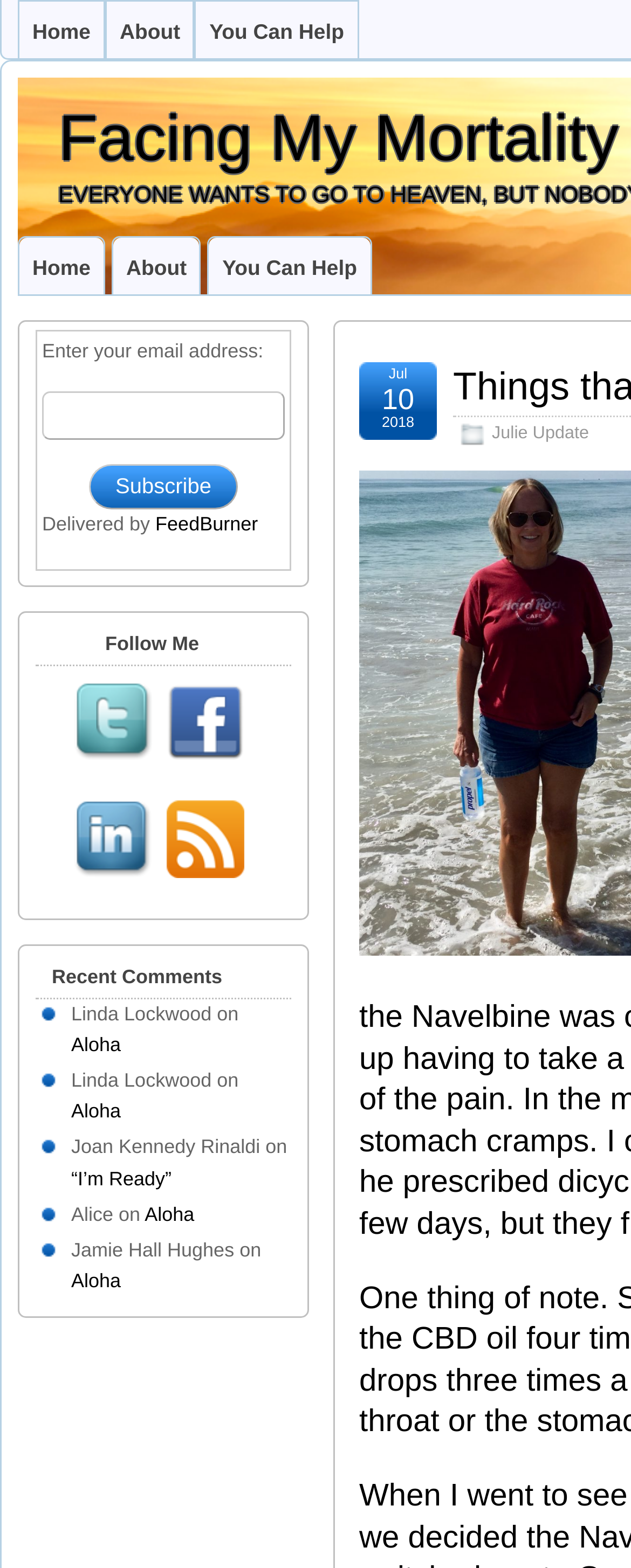Determine the bounding box coordinates of the region I should click to achieve the following instruction: "Follow on Twitter". Ensure the bounding box coordinates are four float numbers between 0 and 1, i.e., [left, top, right, bottom].

[0.119, 0.435, 0.242, 0.49]